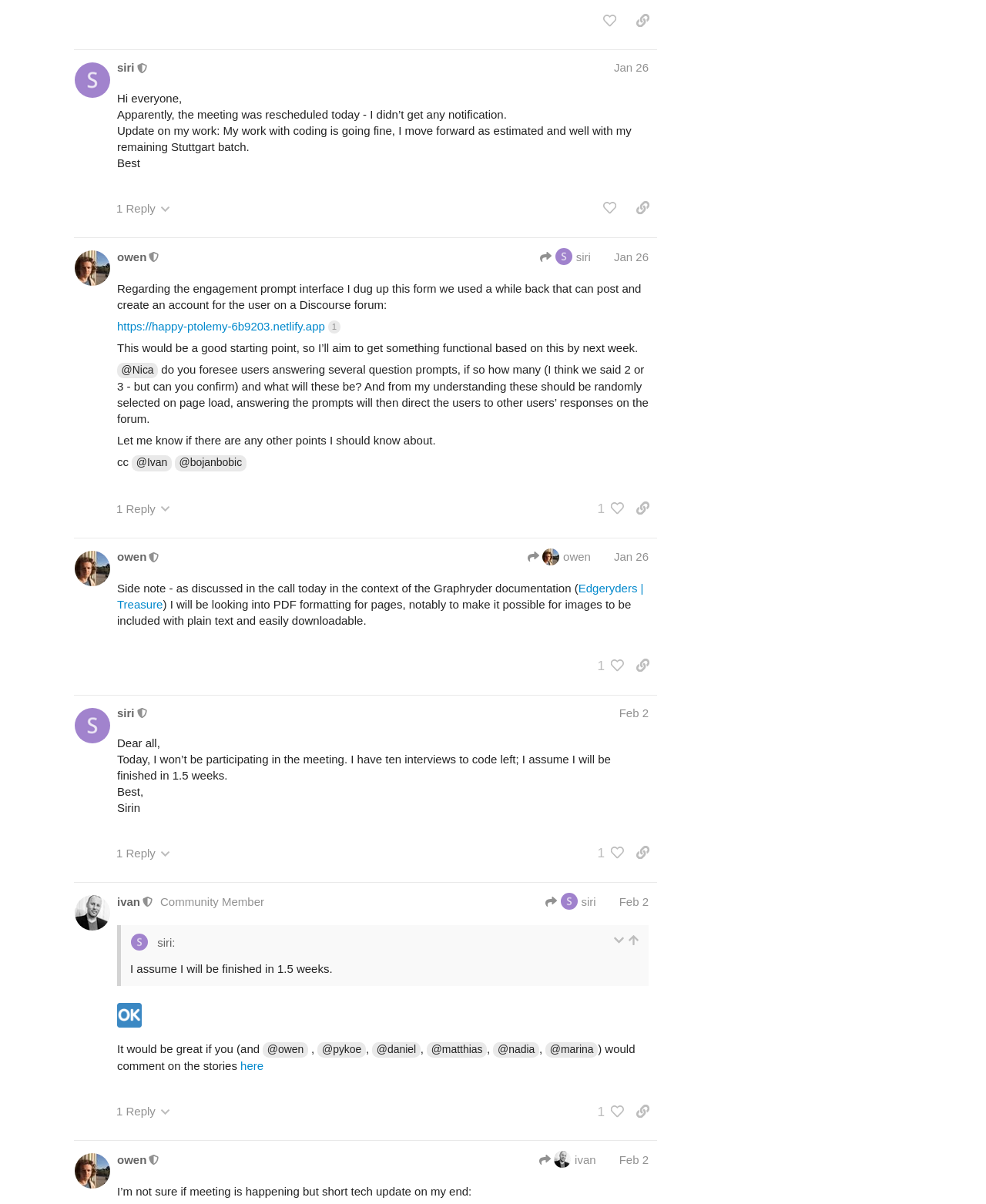How many replies does post #5 have? Using the information from the screenshot, answer with a single word or phrase.

1